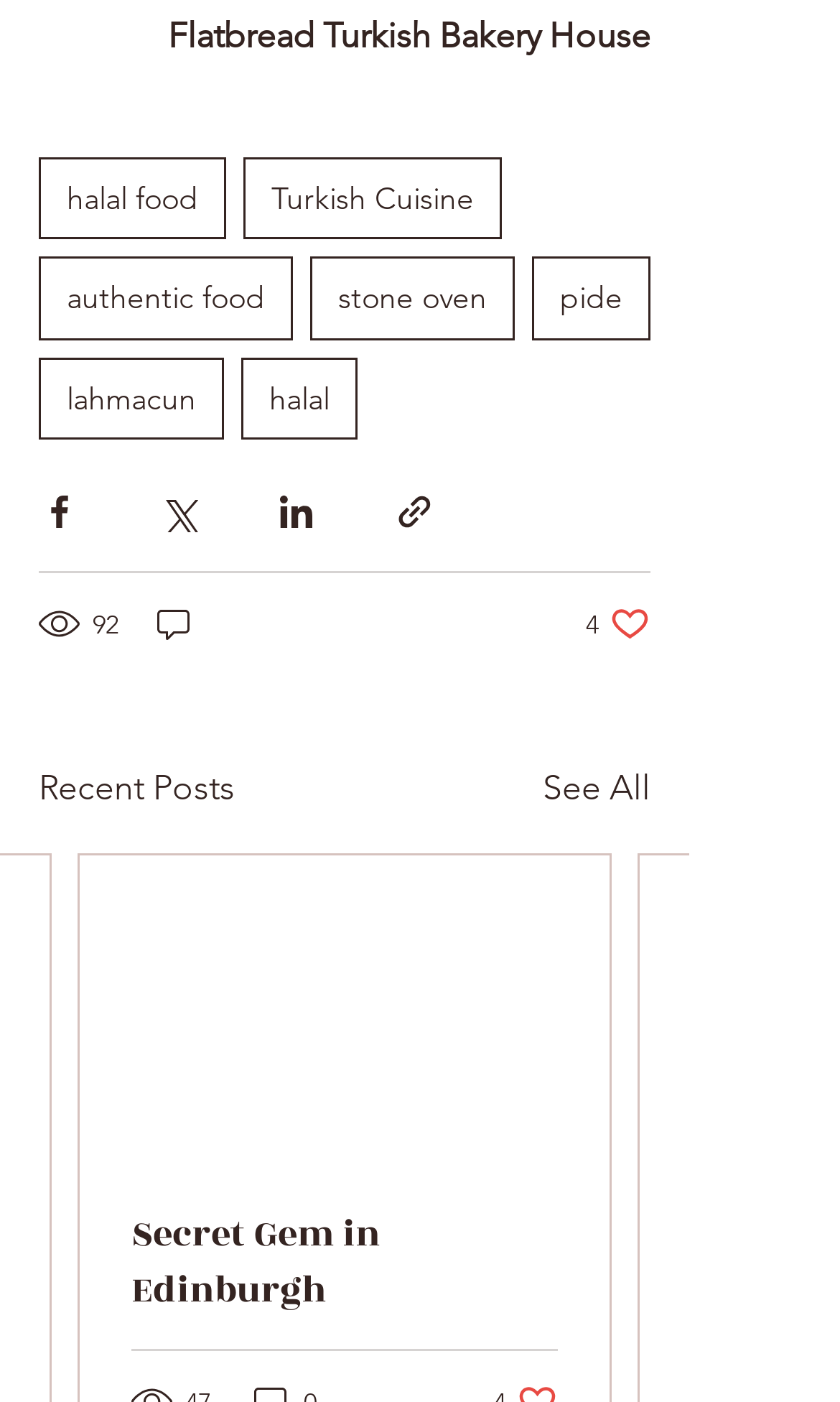What is the name of the bakery?
Provide a detailed and well-explained answer to the question.

The name of the bakery can be found at the top of the webpage, which is 'Flatbread Turkish Bakery House'.